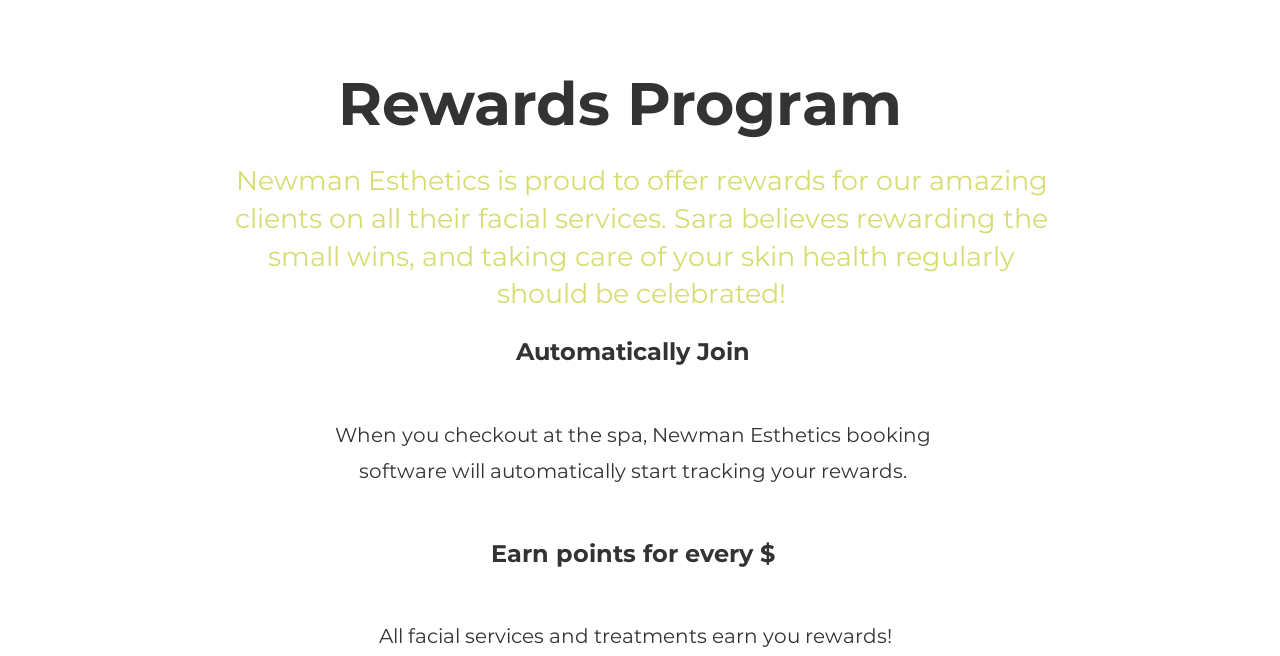What happens when clients checkout at the spa?
Refer to the image and provide a one-word or short phrase answer.

Rewards are automatically tracked